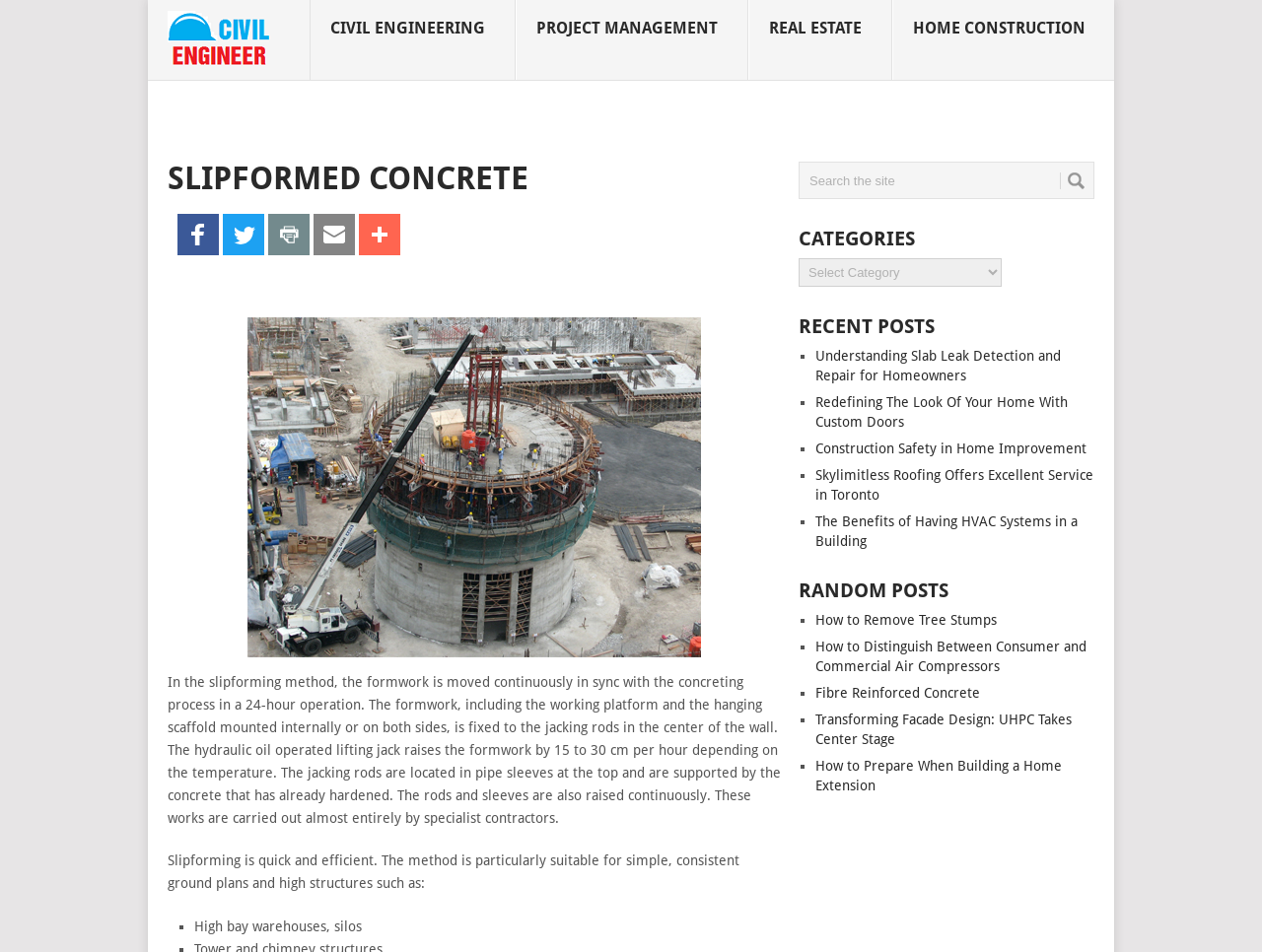What is the topic of the first recent post?
Answer with a single word or phrase, using the screenshot for reference.

Slab Leak Detection and Repair